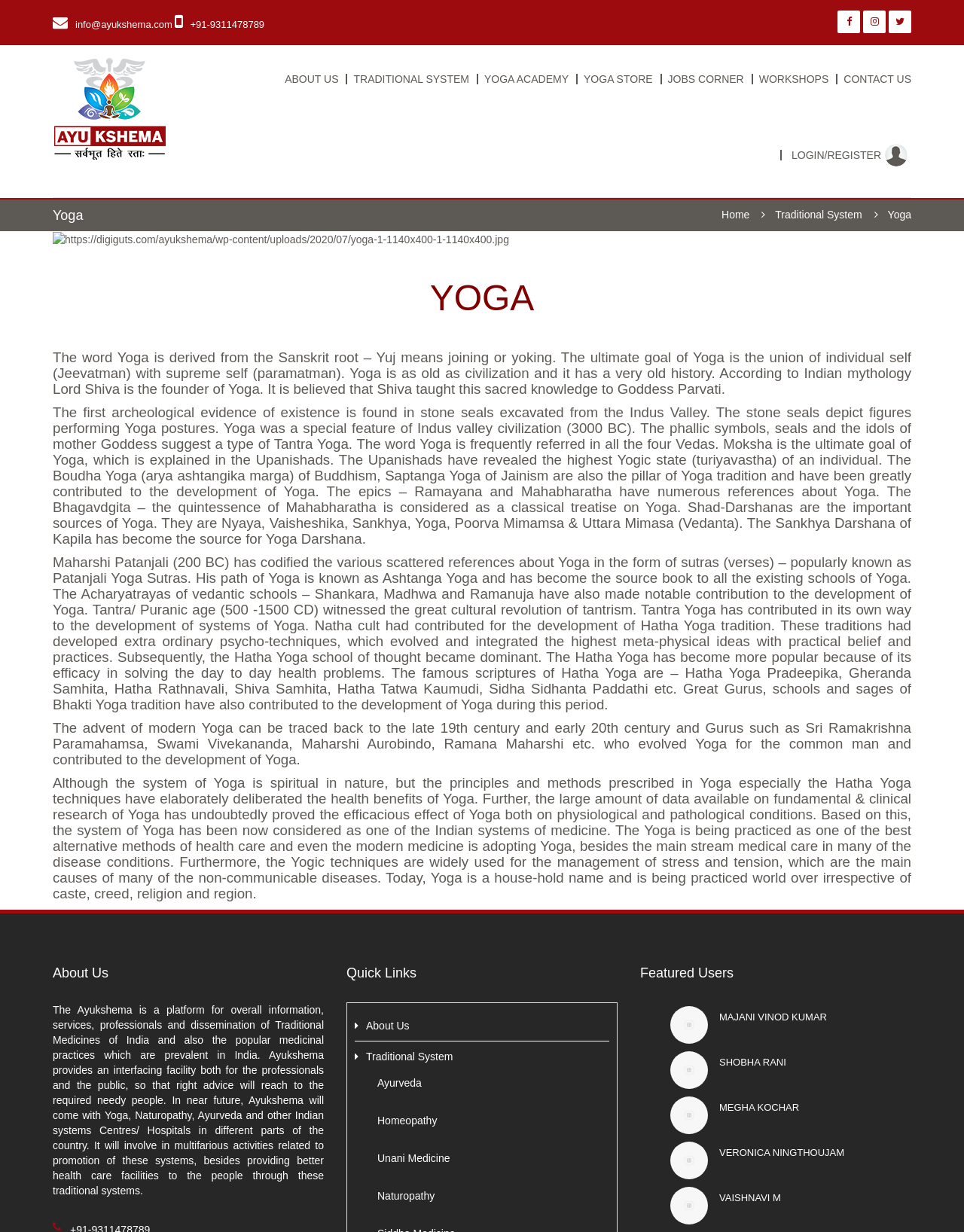Please respond in a single word or phrase: 
How many featured users are displayed on the webpage?

5